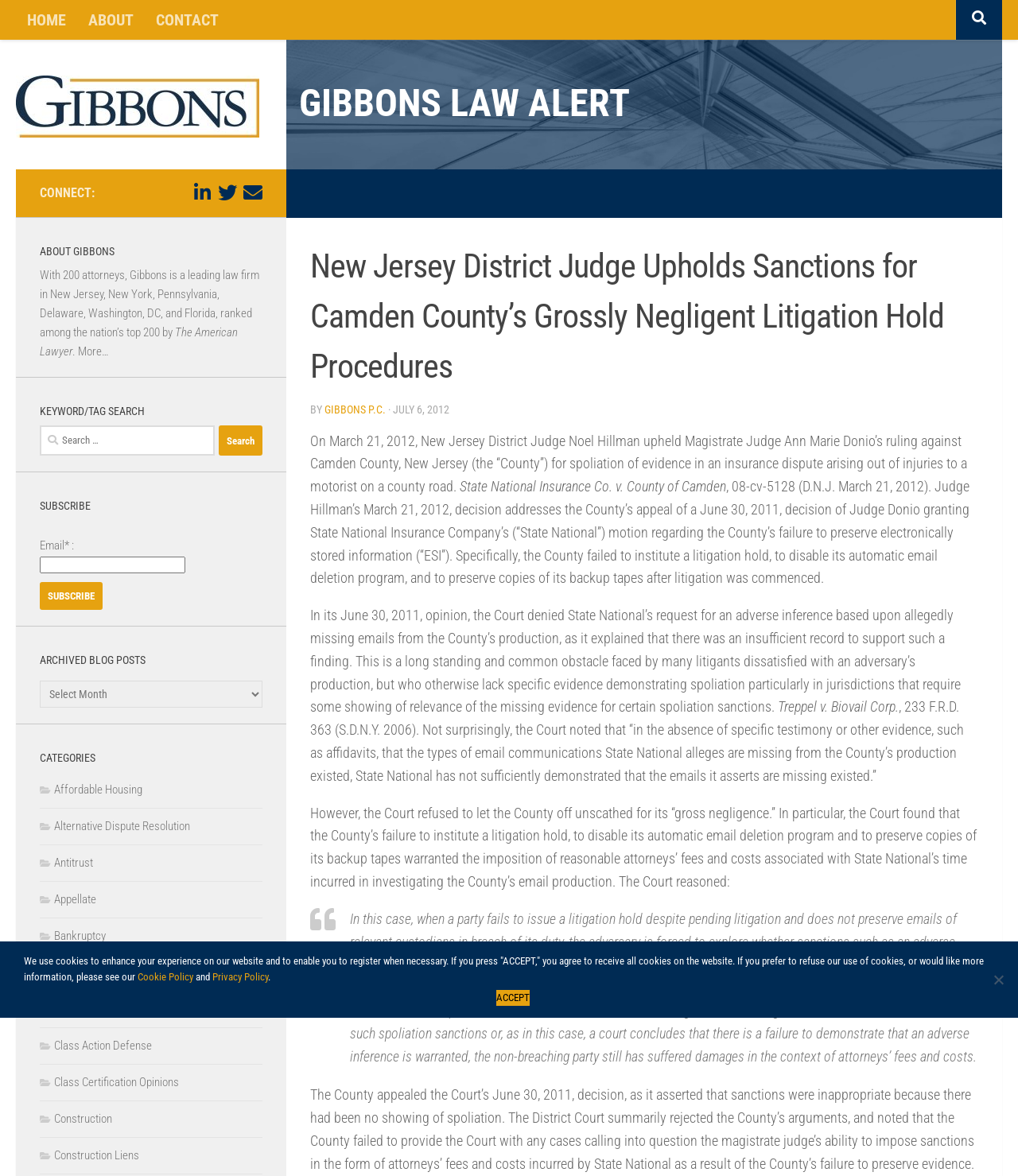Give a comprehensive overview of the webpage, including key elements.

This webpage is a law firm's blog post about a court ruling on evidence spoliation. At the top, there is a navigation menu with links to "HOME", "ABOUT", and "CONTACT". Below this, there is a logo and a heading that reads "New Jersey District Judge Upholds Sanctions for Camden County's Grossly Negligent Litigation Hold Procedures". 

On the left side, there is a sidebar with several sections. The first section has links to social media platforms, including LinkedIn and Twitter. The second section is about the law firm, Gibbons, and provides a brief description of the firm. The third section is a search bar for keyword/tag search. The fourth section is for subscribing to the blog via email. The fifth section is an archived blog post section, and the sixth section is a categorization of blog posts by topic, with links to various categories such as Affordable Housing, Alternative Dispute Resolution, and Appellate.

The main content of the webpage is a blog post that discusses a court ruling on evidence spoliation. The post is divided into several paragraphs, with headings and subheadings. The text describes the ruling, the background of the case, and the implications of the ruling. There are also citations to other court cases and references to legal concepts.

At the bottom of the page, there is a cookie notice dialog box that informs users about the use of cookies on the website and provides links to the Cookie Policy and Privacy Policy.